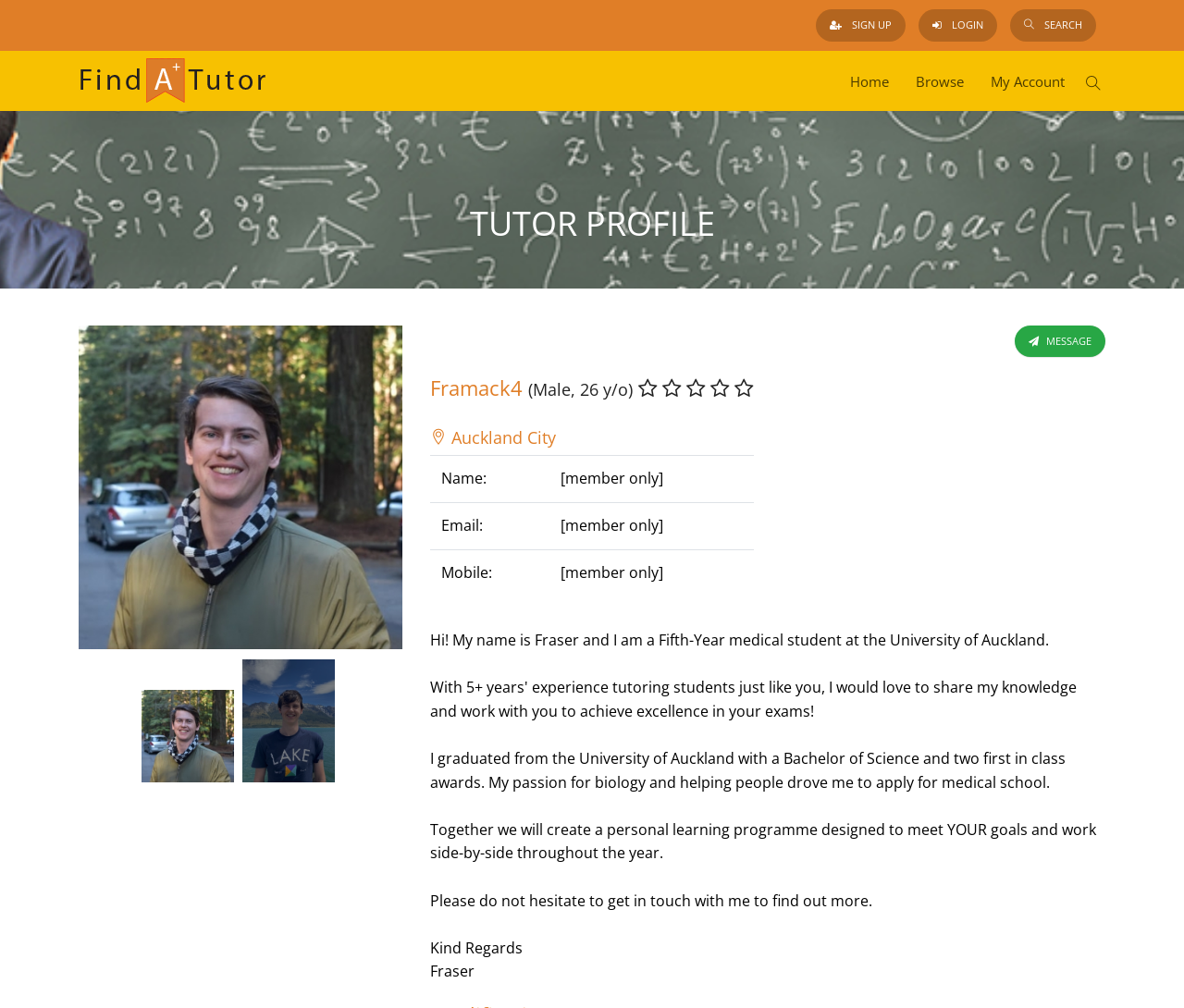What is the purpose of the tutor?
Please use the image to deliver a detailed and complete answer.

The purpose of the tutor can be inferred from the static text 'Together we will create a personal learning programme designed to meet YOUR goals and work side-by-side throughout the year.' This text suggests that the tutor is willing to work with students to help them achieve their goals.